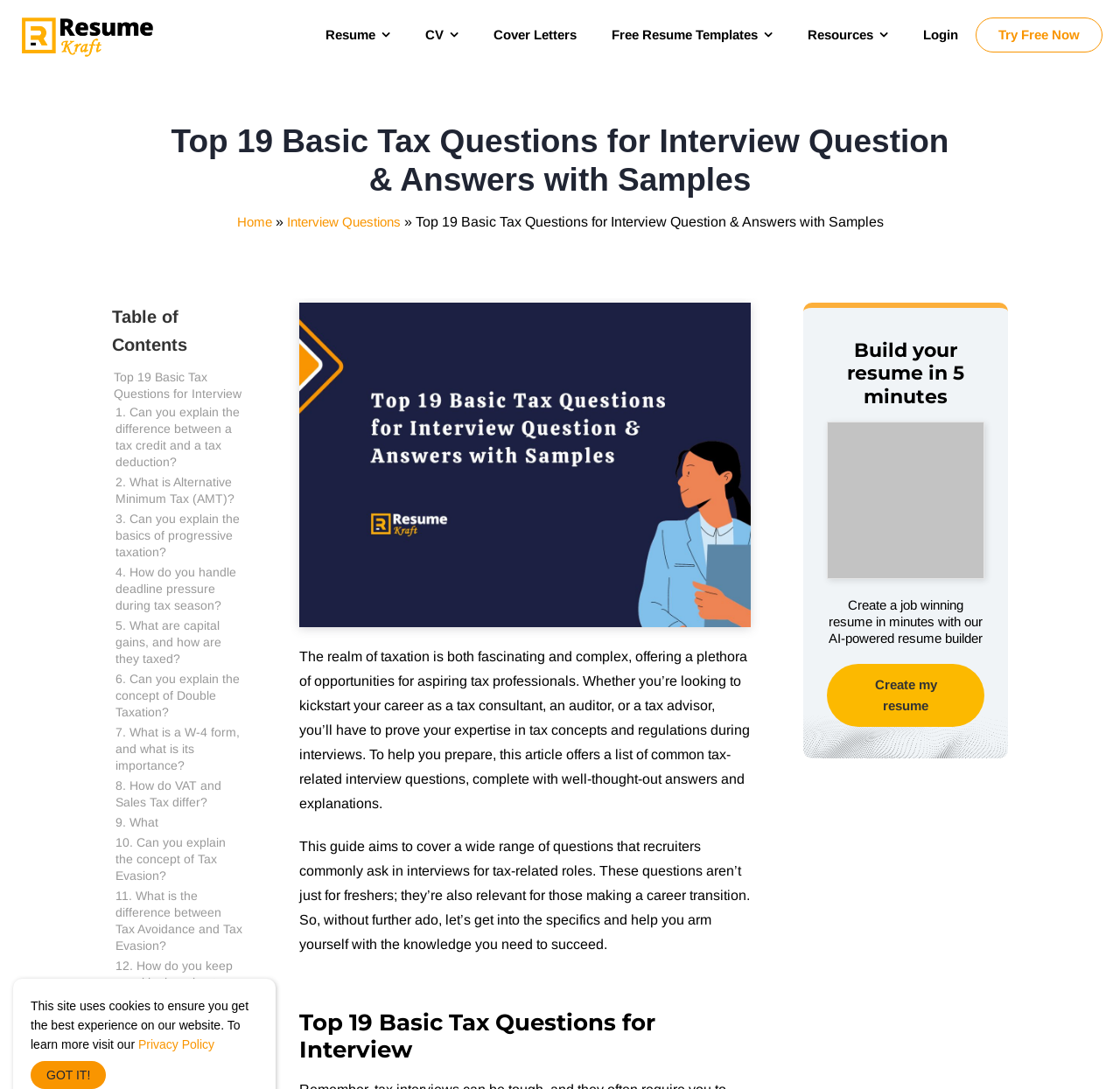Determine the bounding box coordinates of the target area to click to execute the following instruction: "Create a job-winning resume in minutes."

[0.739, 0.658, 0.879, 0.716]